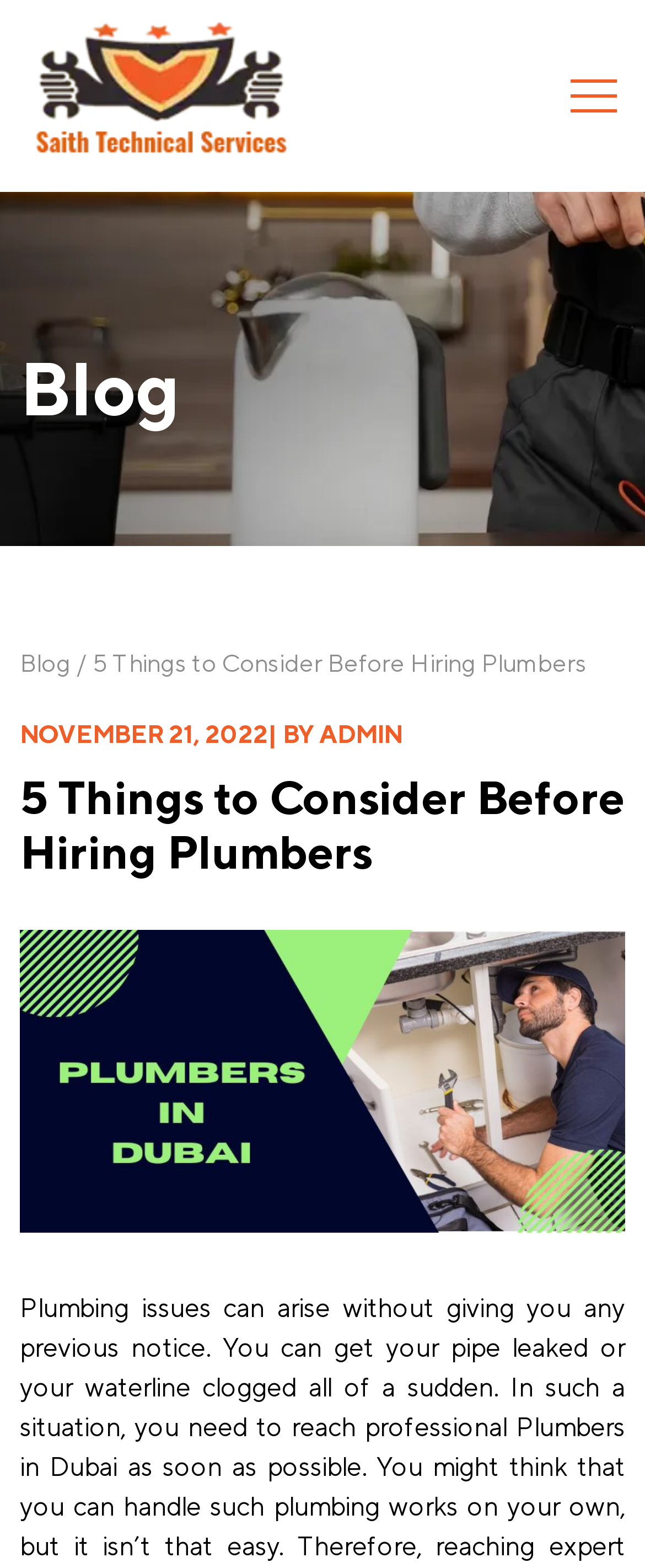Identify the bounding box coordinates for the UI element that matches this description: "parent_node: HOME".

[0.872, 0.055, 0.969, 0.068]